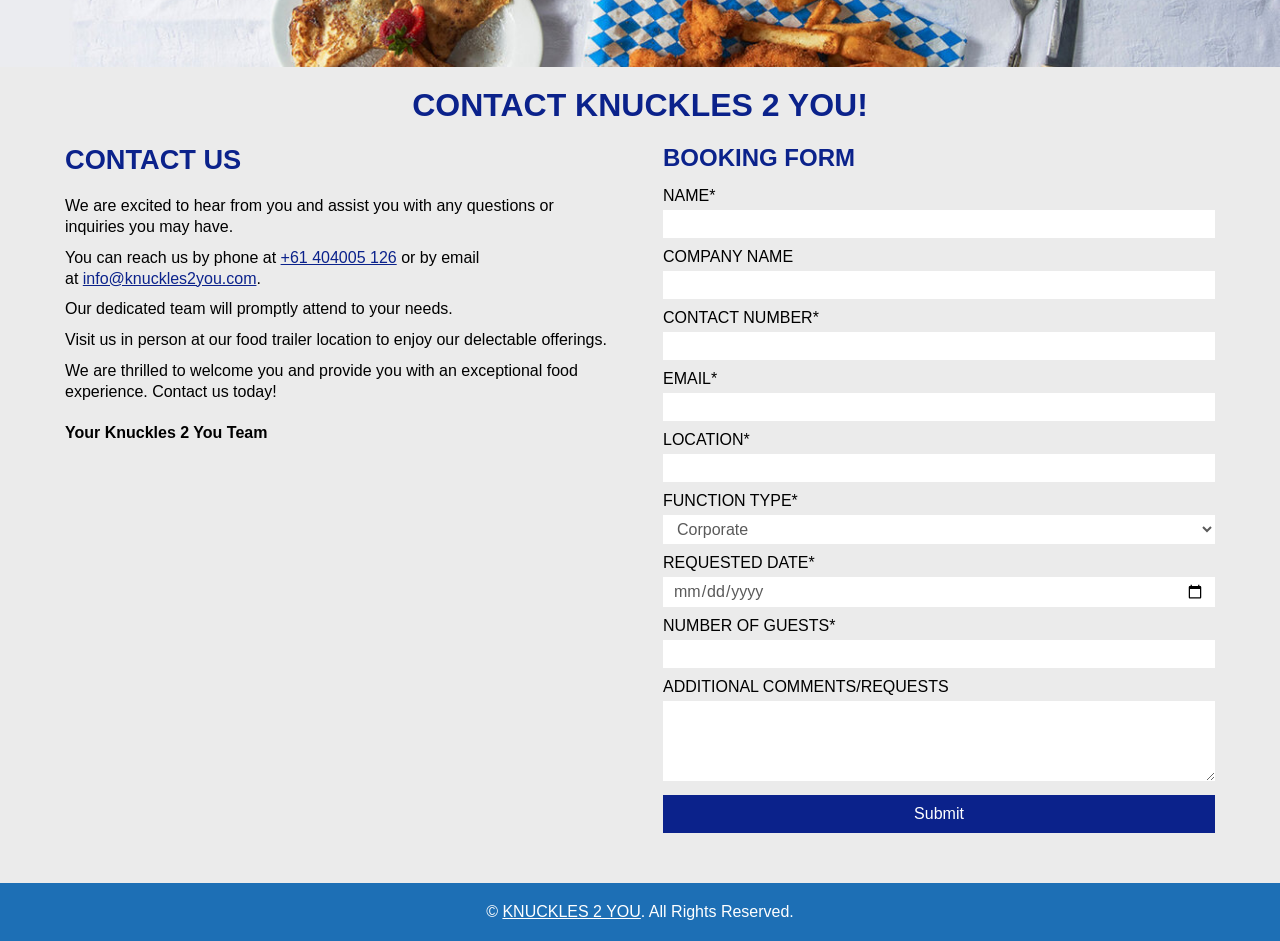Identify the bounding box for the UI element specified in this description: "+61 404005 126". The coordinates must be four float numbers between 0 and 1, formatted as [left, top, right, bottom].

[0.219, 0.264, 0.31, 0.282]